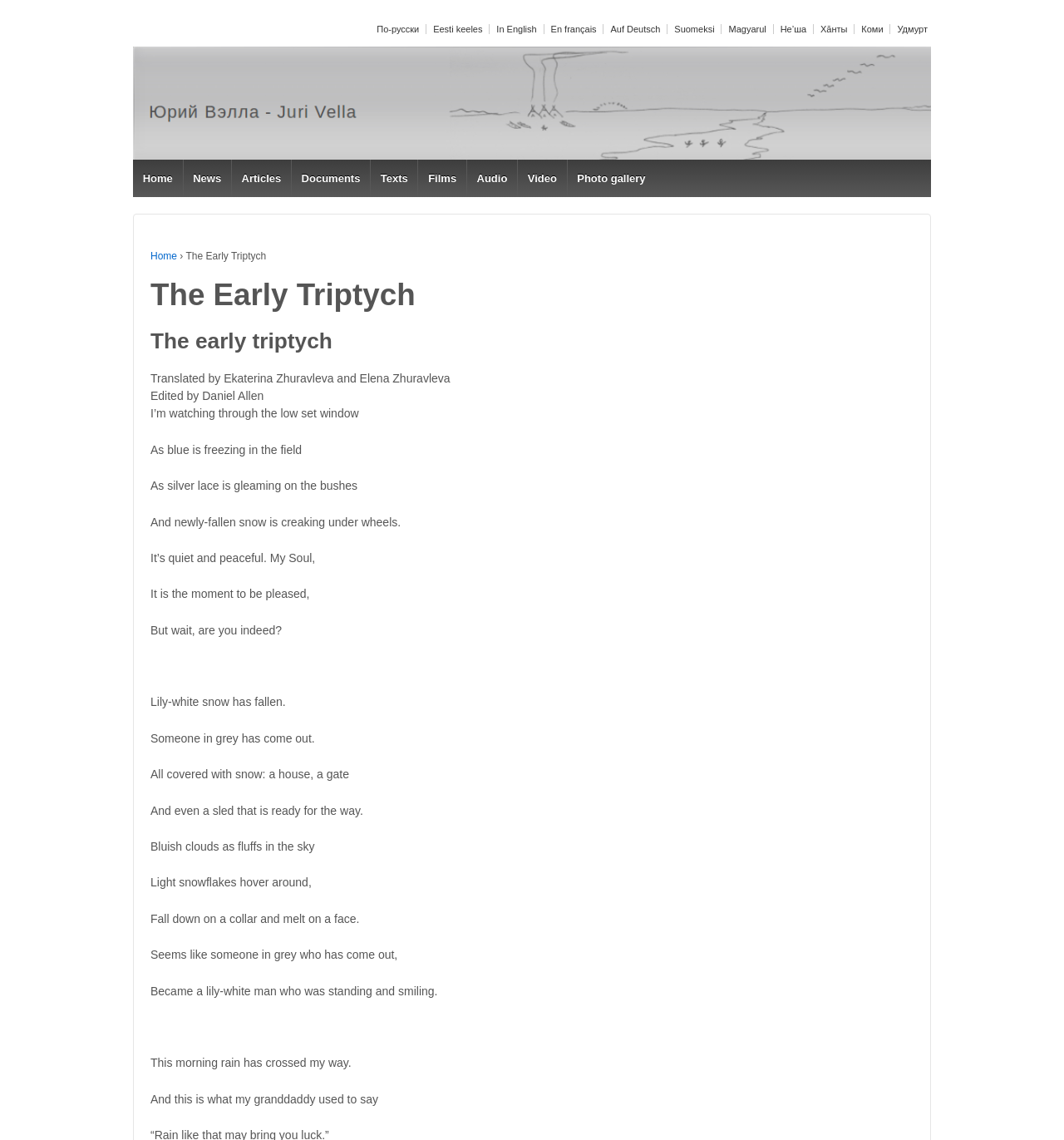Please find the bounding box coordinates of the element's region to be clicked to carry out this instruction: "Click on the link 'Juri Vella ENG'".

[0.125, 0.084, 0.875, 0.095]